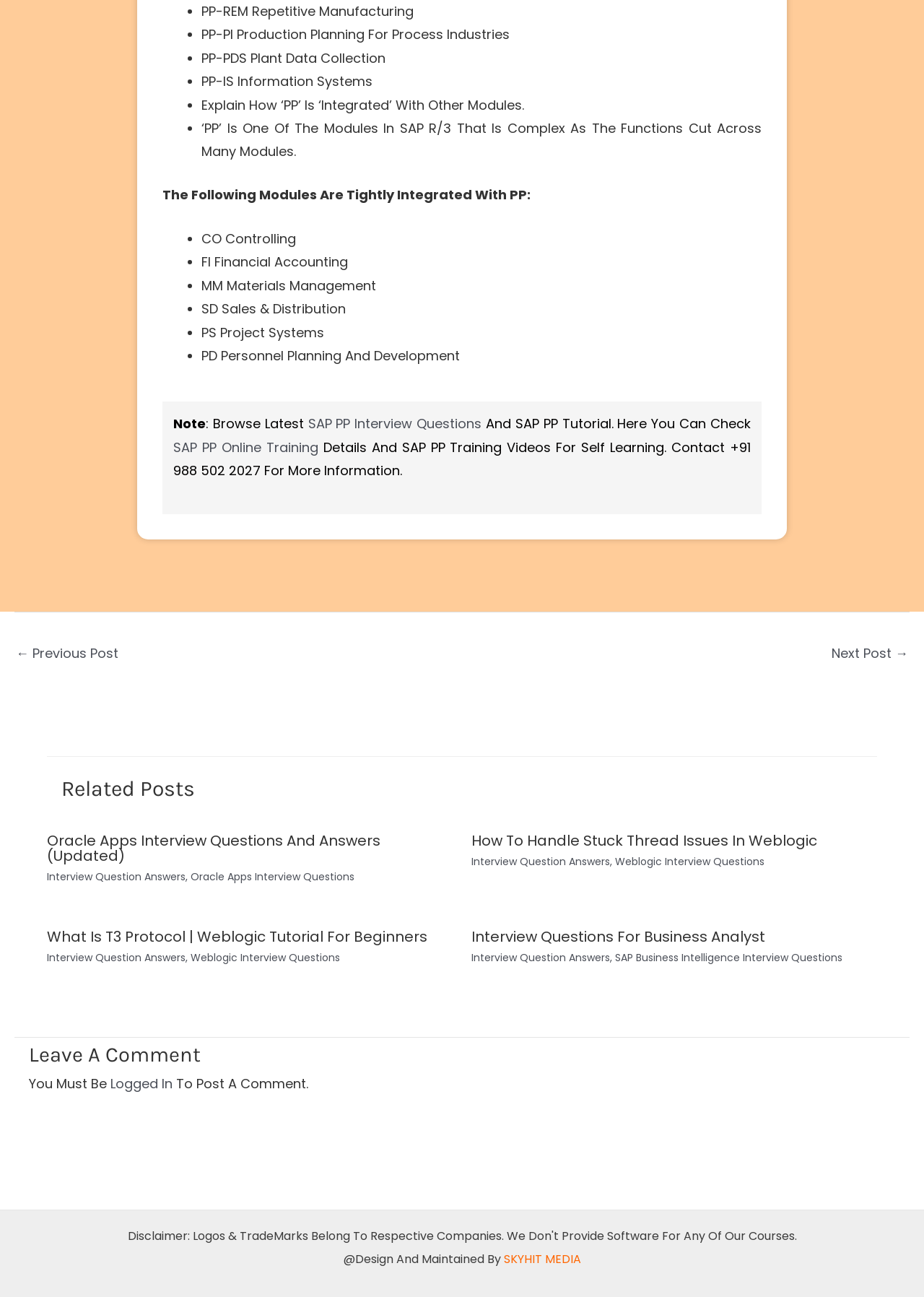Provide the bounding box coordinates of the UI element this sentence describes: "Interview Question Answers".

[0.051, 0.733, 0.201, 0.744]